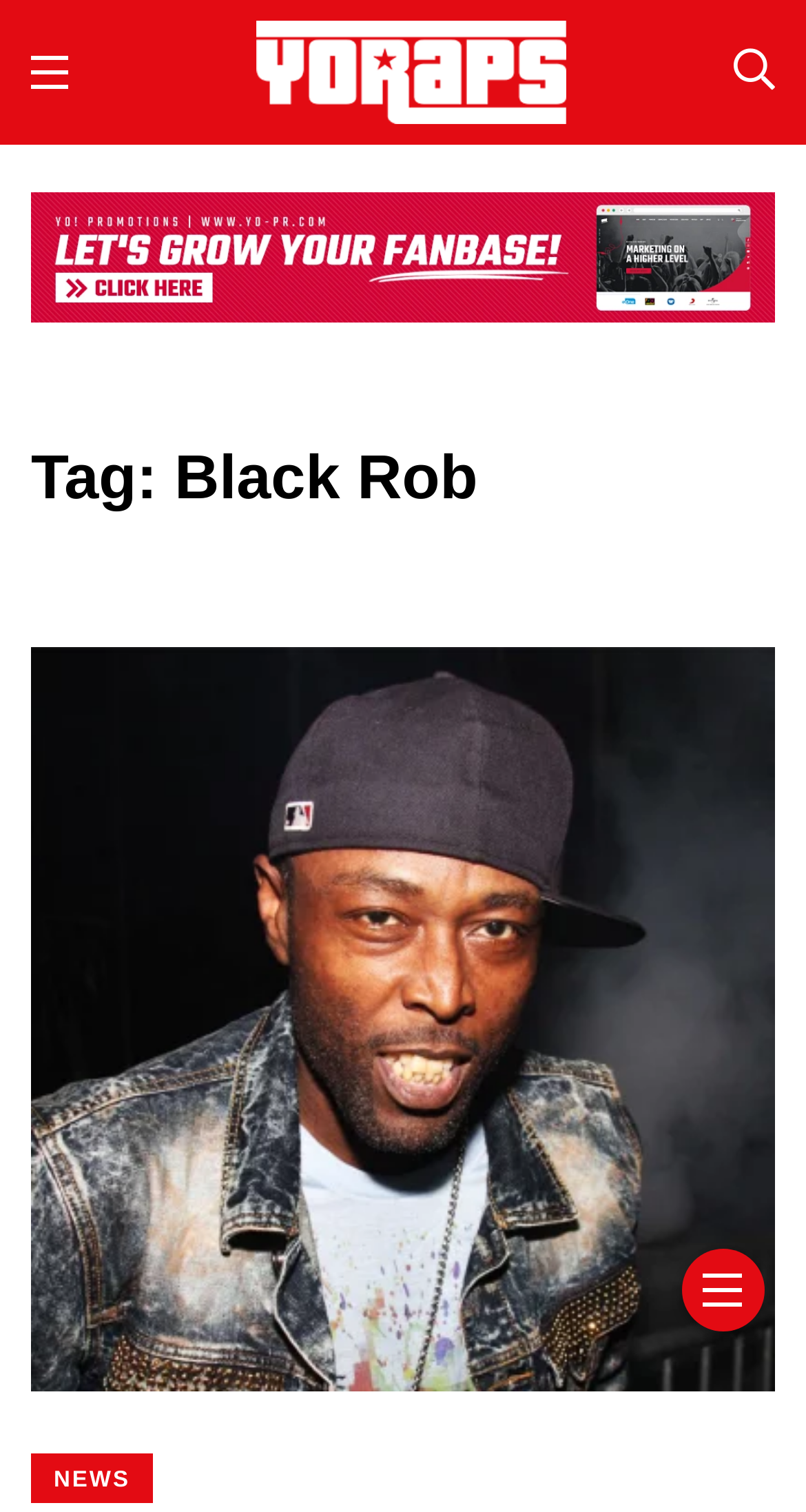Find the bounding box coordinates of the UI element according to this description: "parent_node: NEWS".

[0.038, 0.428, 0.962, 0.92]